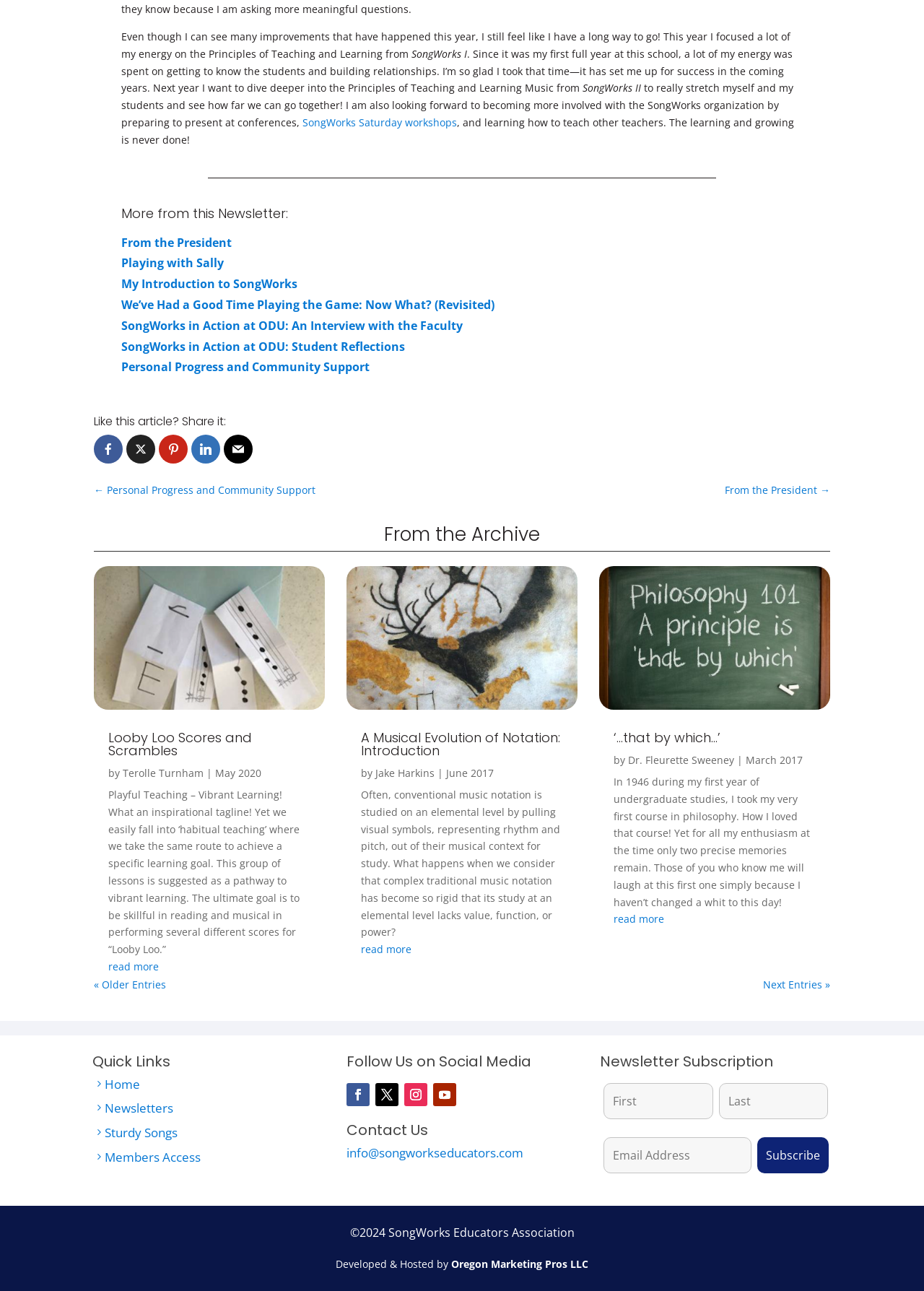What is the title of the first article in the 'From the Archive' section?
Provide a detailed answer to the question, using the image to inform your response.

I looked at the 'From the Archive' section and found the first article, which has a heading 'Looby Loo Scores and Scrambles'.